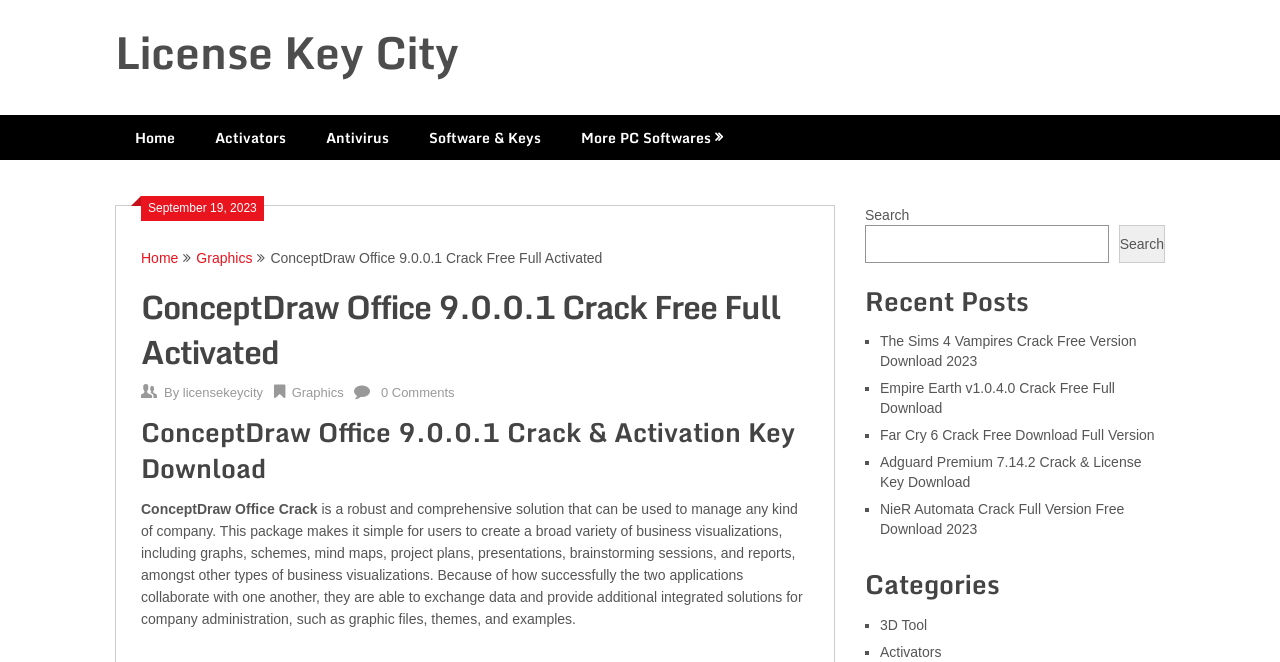What type of visualizations can be created with ConceptDraw Office?
Utilize the information in the image to give a detailed answer to the question.

I determined the answer by reading the static text 'This package makes it simple for users to create a broad variety of business visualizations, including graphs, schemes, mind maps, project plans, presentations, brainstorming sessions, and reports, amongst other types of business visualizations.' which lists the types of visualizations that can be created with ConceptDraw Office.